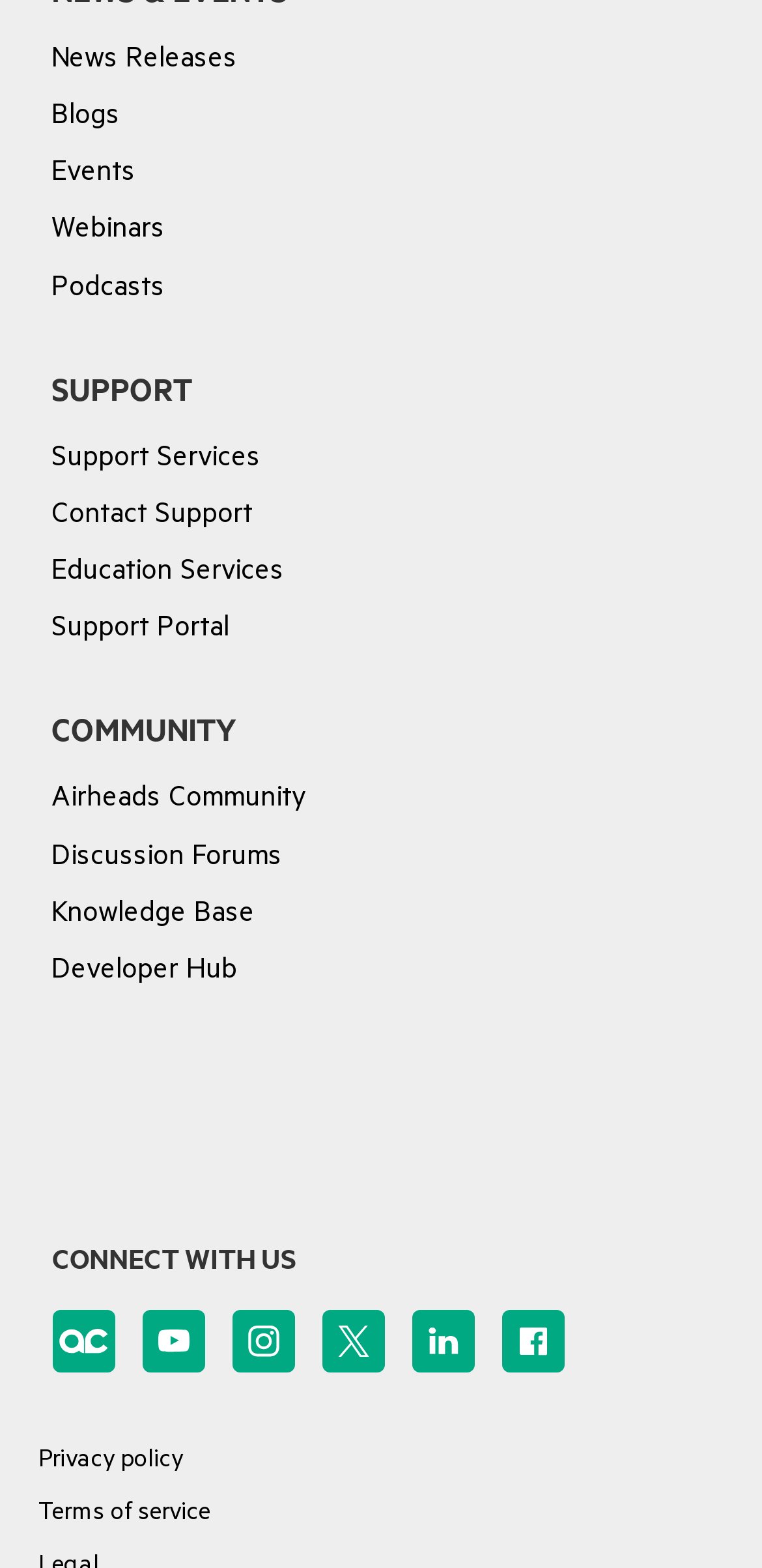What are the two links at the very bottom of the page?
Please provide a detailed and comprehensive answer to the question.

At the very bottom of the page, there are two links: Privacy policy and Terms of service. These links provide users with information about the organization's privacy policy and terms of service, which are important for users to understand when using the website or its services.